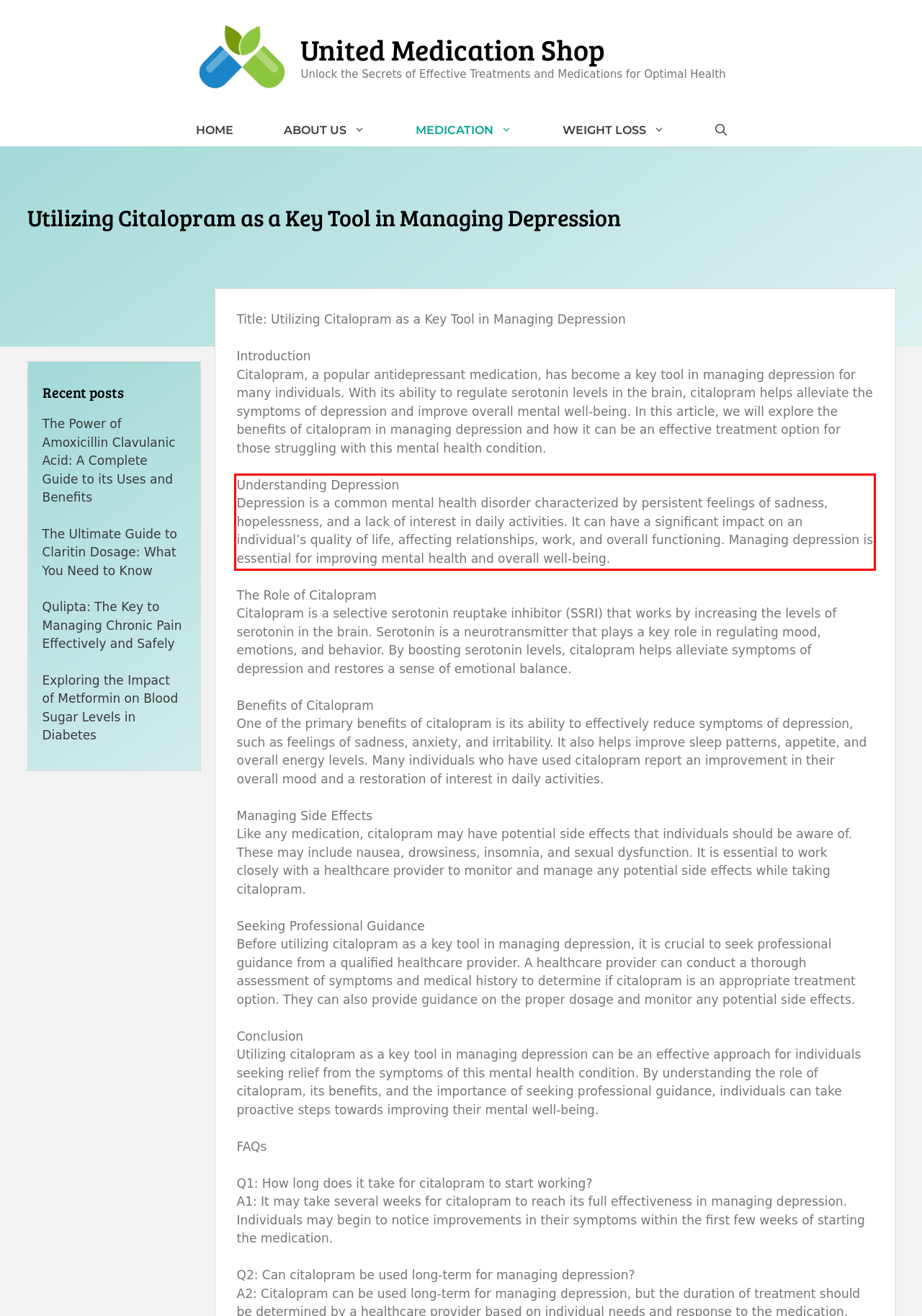You are given a screenshot of a webpage with a UI element highlighted by a red bounding box. Please perform OCR on the text content within this red bounding box.

Understanding Depression Depression is a common mental health disorder characterized by persistent feelings of sadness, hopelessness, and a lack of interest in daily activities. It can have a significant impact on an individual’s quality of life, affecting relationships, work, and overall functioning. Managing depression is essential for improving mental health and overall well-being.